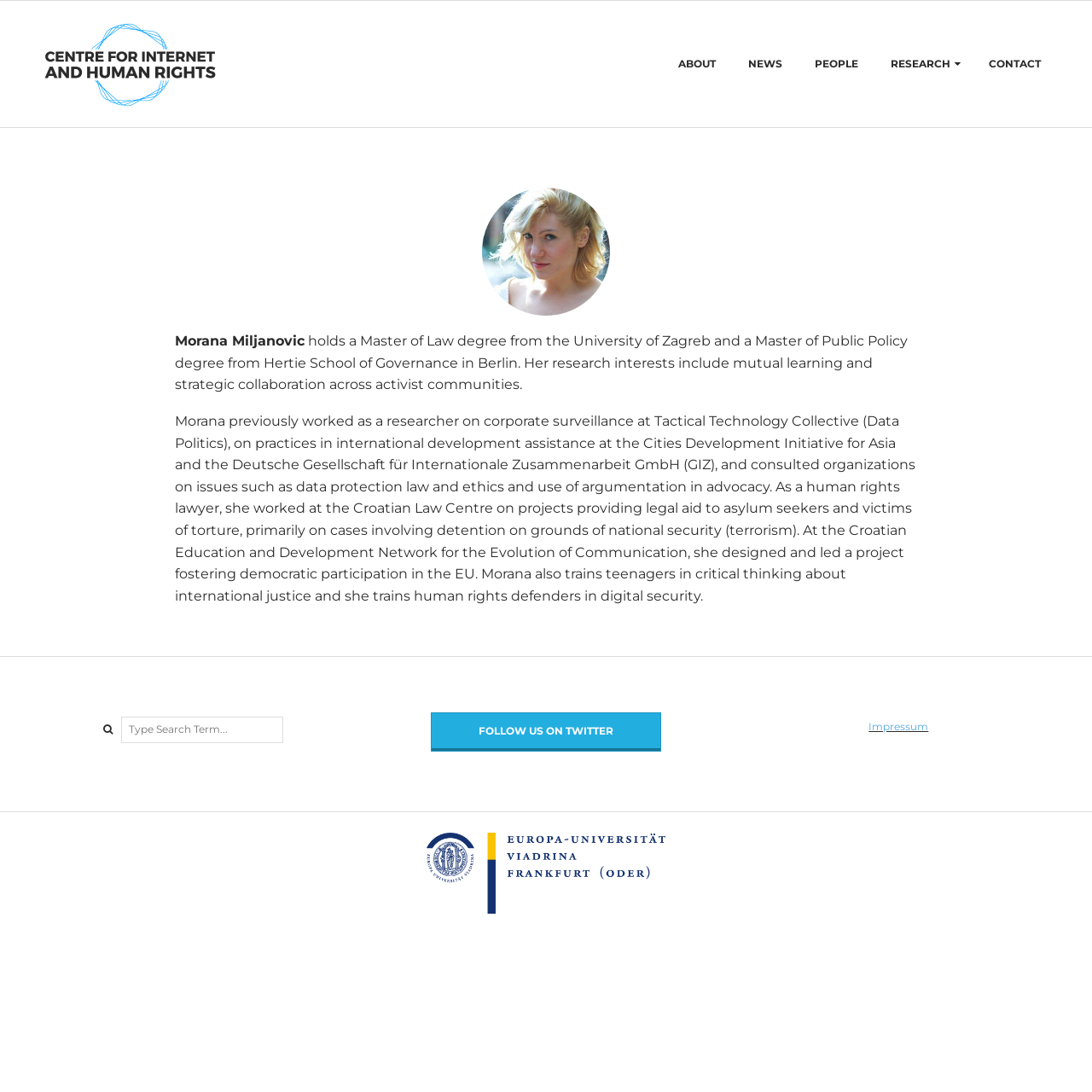Find the bounding box coordinates of the element I should click to carry out the following instruction: "Search for something".

[0.111, 0.656, 0.259, 0.68]